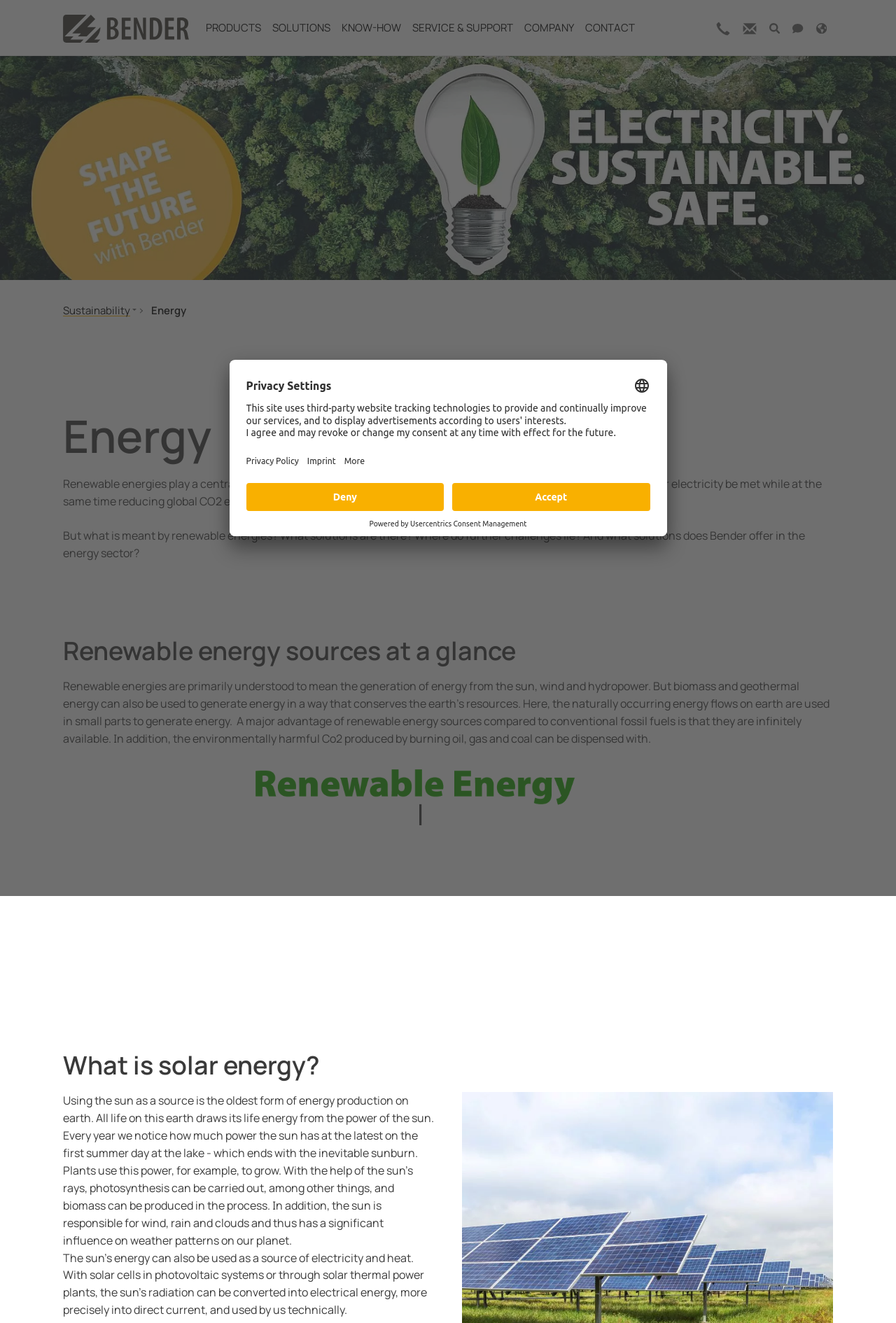Pinpoint the bounding box coordinates of the area that must be clicked to complete this instruction: "Click the 'Scroll to top' link".

[0.947, 0.641, 0.984, 0.667]